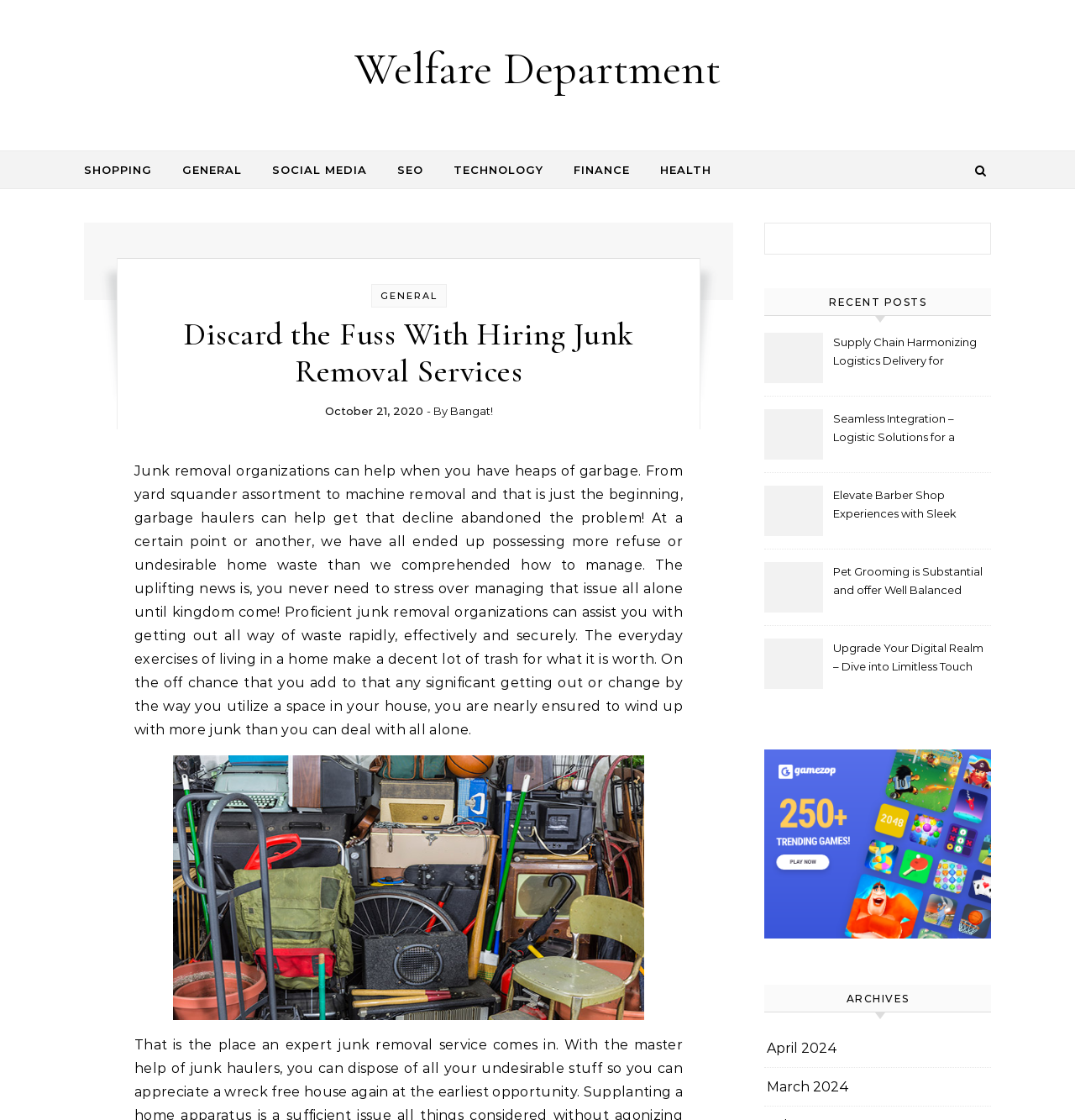Identify the bounding box coordinates of the element that should be clicked to fulfill this task: "Click the 'NAVIGATION LISTS' heading". The coordinates should be provided as four float numbers between 0 and 1, i.e., [left, top, right, bottom].

None